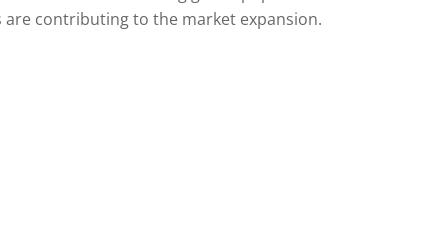Paint a vivid picture with your description of the image.

The image illustrates the global fluoroscopy equipment market, highlighting the various factors that are driving its growth. Key influences include technological advancements such as high-definition fluoroscopy and portable imaging systems, which enhance diagnostic capabilities. Additionally, the rising demand for minimally invasive procedures and a growing global population affected by chronic diseases are pivotal in expanding the market. These elements collectively indicate a robust trajectory for the fluoroscopy equipment sector, as healthcare providers increasingly adopt innovative solutions to optimize patient care.